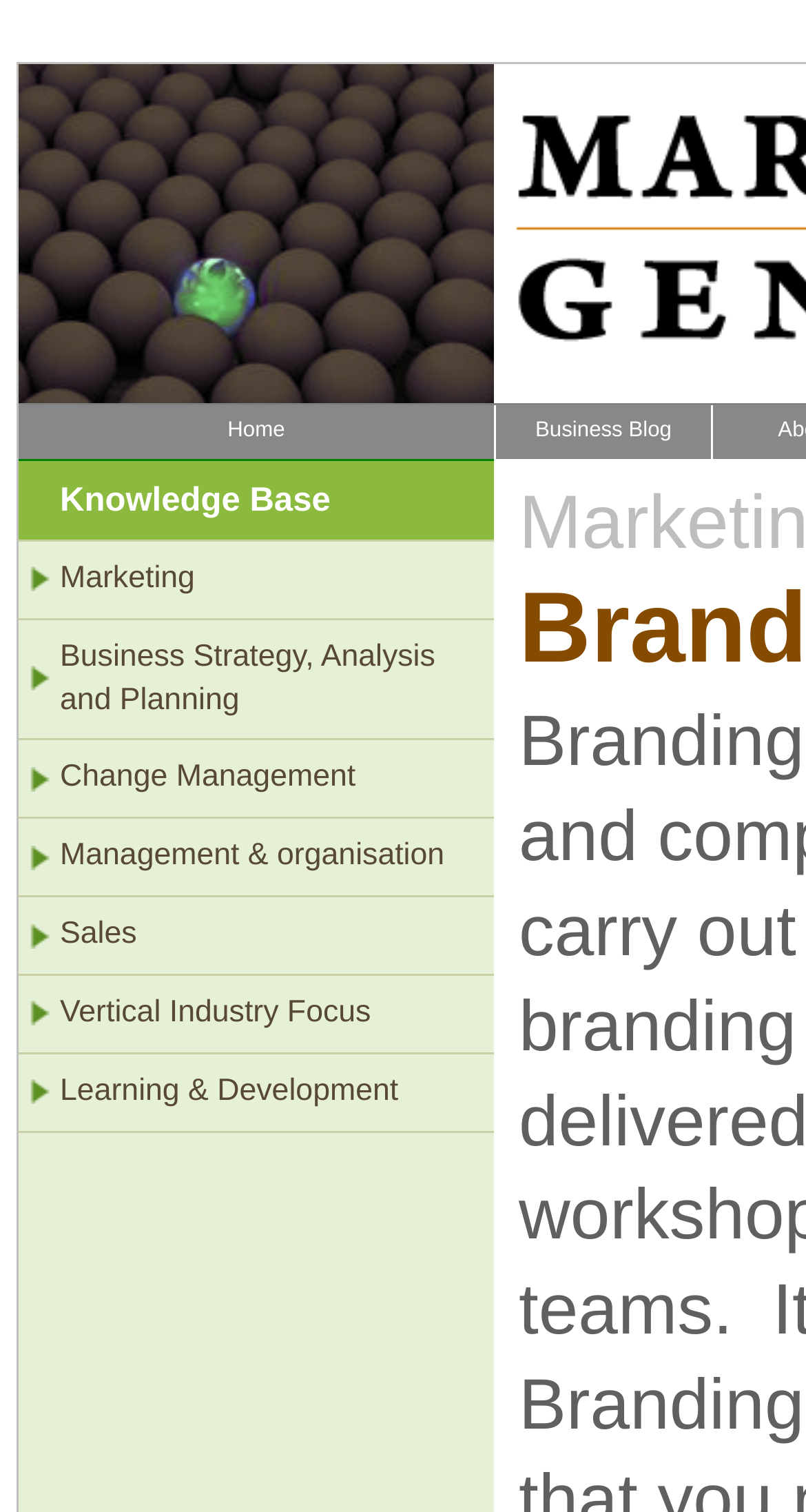Please provide the bounding box coordinates for the element that needs to be clicked to perform the instruction: "learn about marketing". The coordinates must consist of four float numbers between 0 and 1, formatted as [left, top, right, bottom].

[0.074, 0.369, 0.592, 0.398]